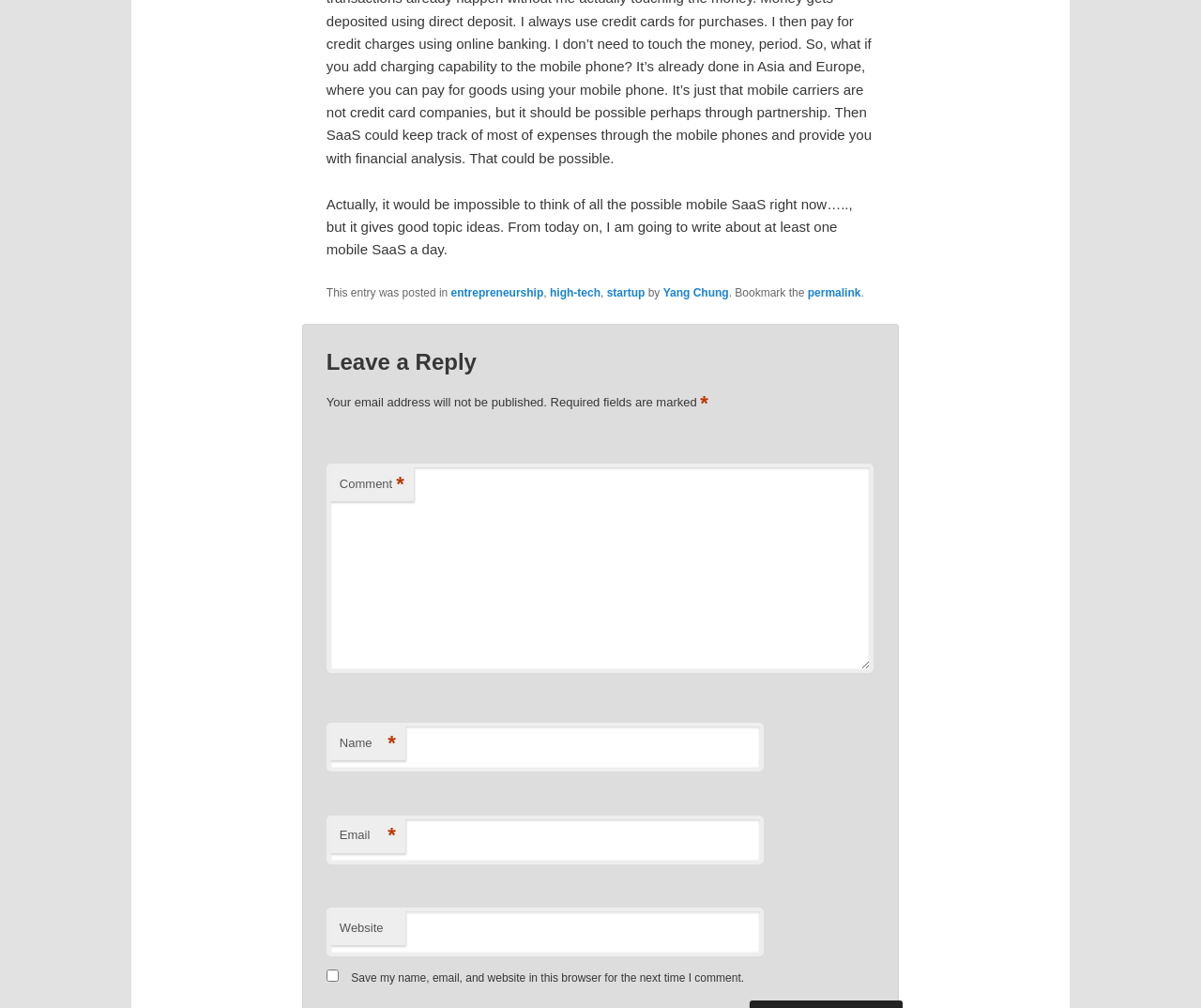Kindly respond to the following question with a single word or a brief phrase: 
What is the purpose of the comment section?

To leave a reply